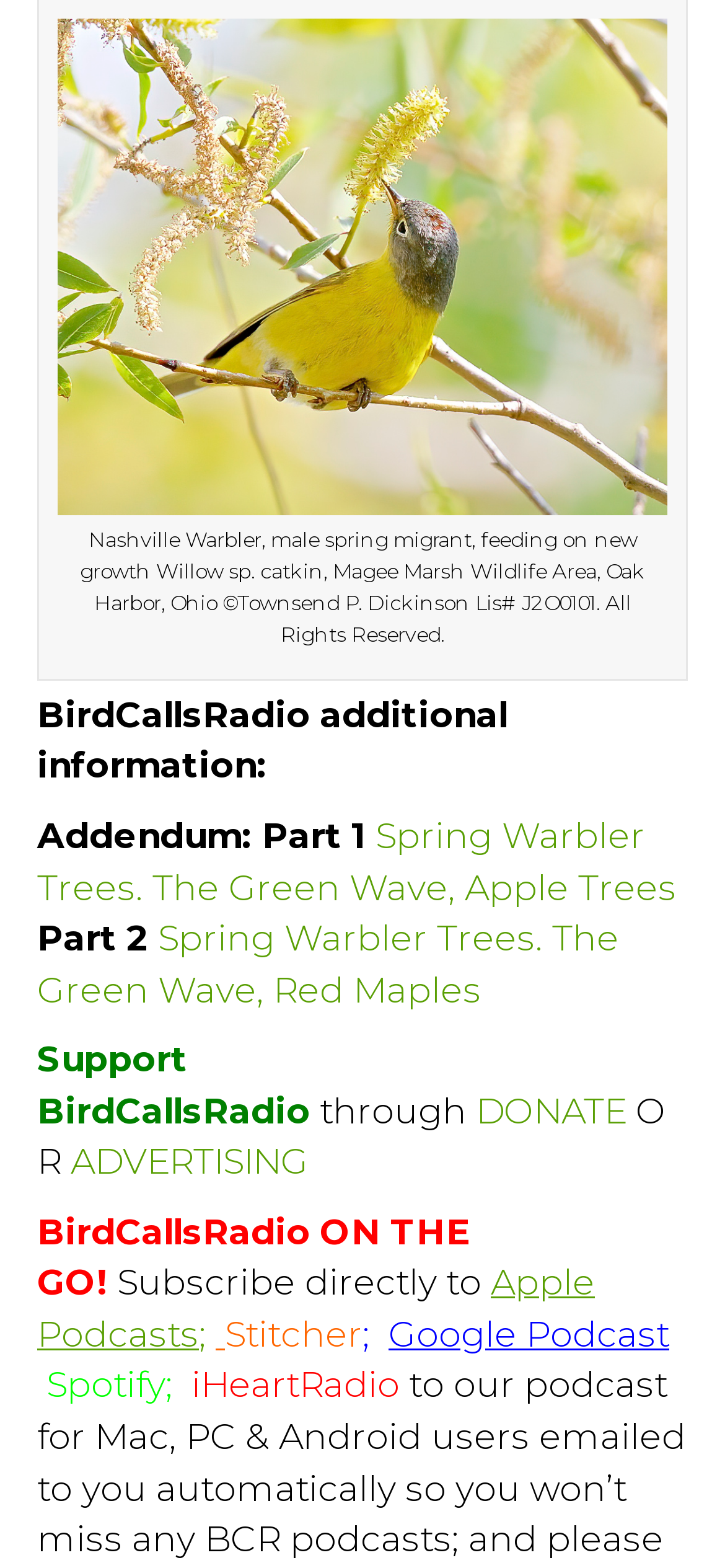Locate the bounding box coordinates of the clickable element to fulfill the following instruction: "Donate to BirdCallsRadio". Provide the coordinates as four float numbers between 0 and 1 in the format [left, top, right, bottom].

[0.656, 0.695, 0.864, 0.722]